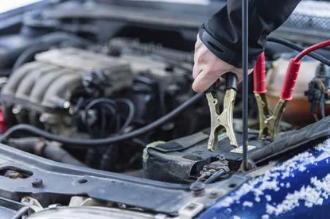Offer a detailed narrative of the scene shown in the image.

The image depicts a person connecting jumper cables to a car battery, a crucial step when using a jump starter to revive a vehicle with a depleted battery. The scene illustrates the careful handling of the red (positive) and black (negative) cables, which must be properly connected to avoid electrical mishaps. This action is part of a greater process wherein portable jump starters, typically powered by lithium-polymer (Li-Pol) batteries, deliver high starting currents to initiate engine operations efficiently. These compact devices can easily manage currents ranging from 200 to 600 A, making them essential tools for automotive troubleshooting. Properly connecting the cables not only ensures safety but also maximizes the effectiveness of the jump starting procedure.